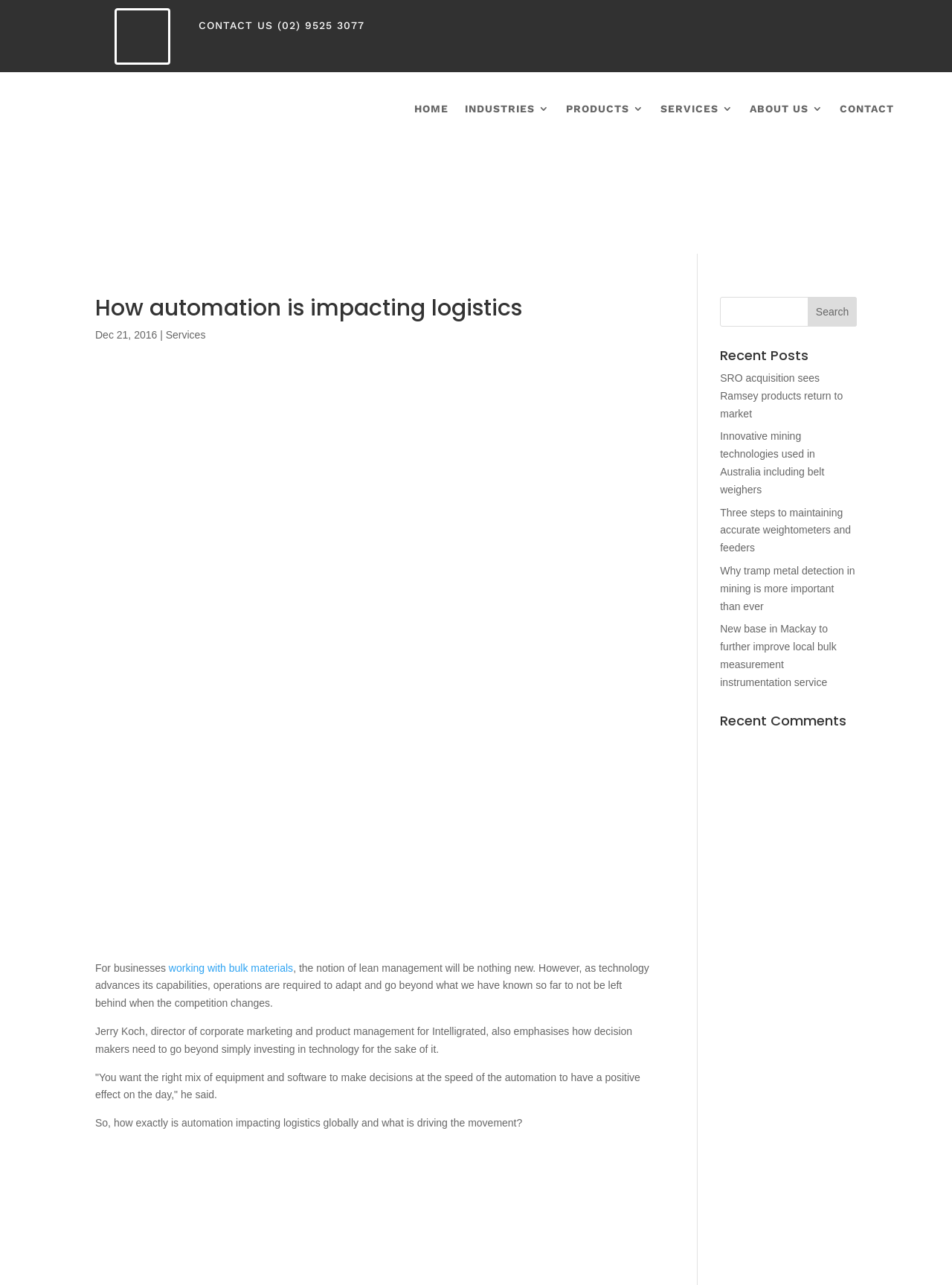Find and indicate the bounding box coordinates of the region you should select to follow the given instruction: "Read the Recent Posts".

[0.756, 0.272, 0.9, 0.288]